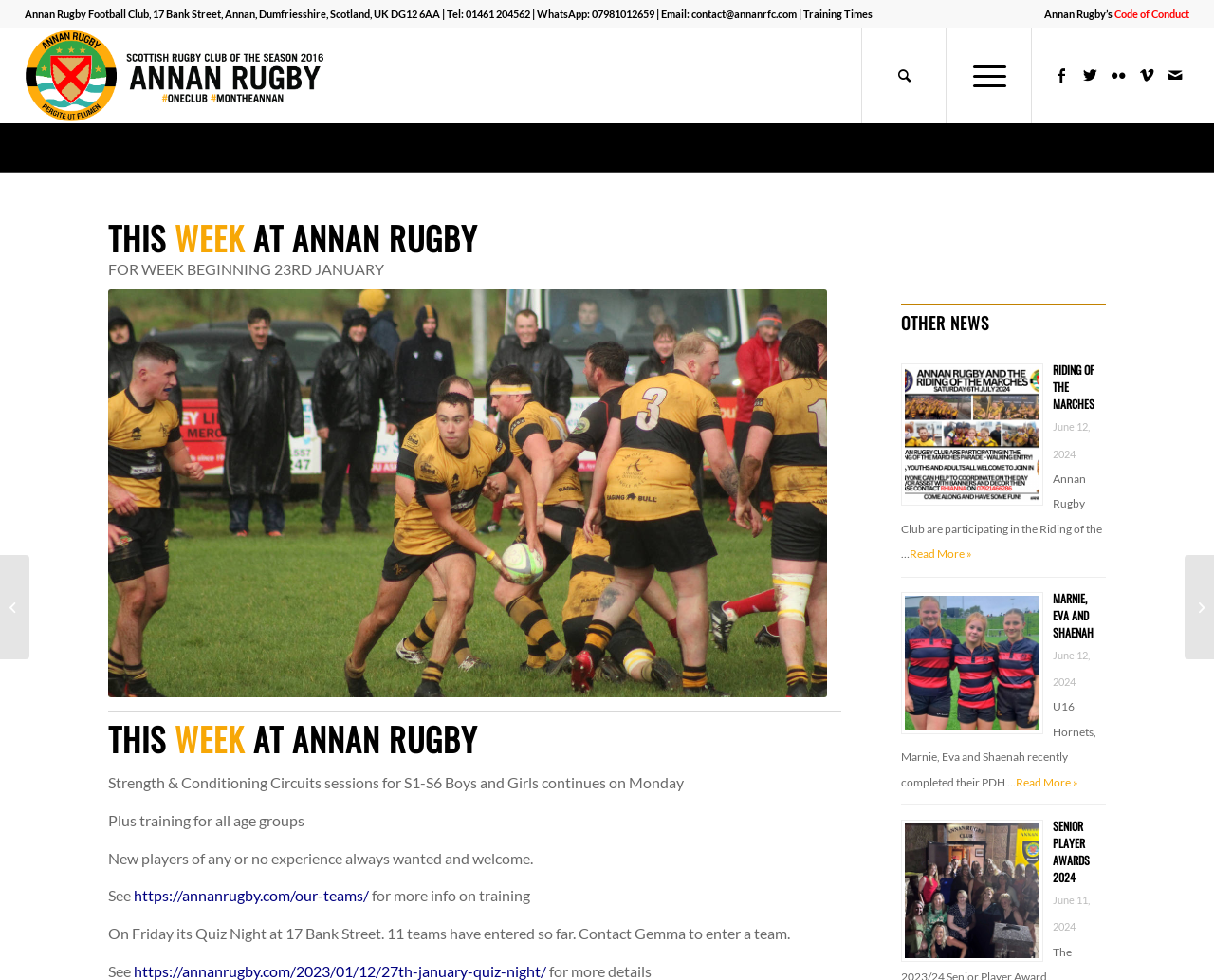Please locate the bounding box coordinates of the element that should be clicked to complete the given instruction: "Click the 'Contact Us' link".

None